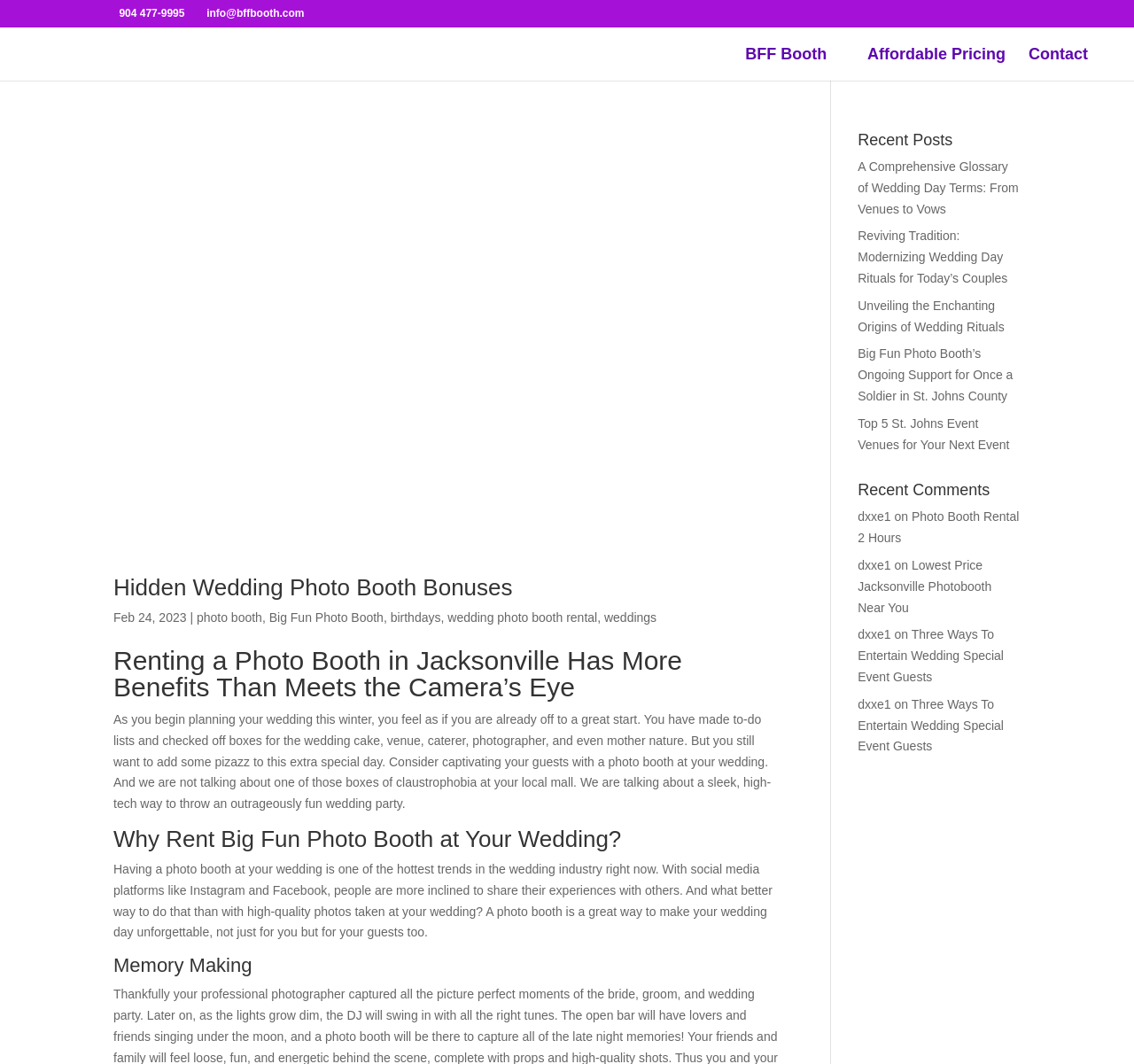What is the name of the photo booth company?
Give a single word or phrase as your answer by examining the image.

Big Fun Photo Booth